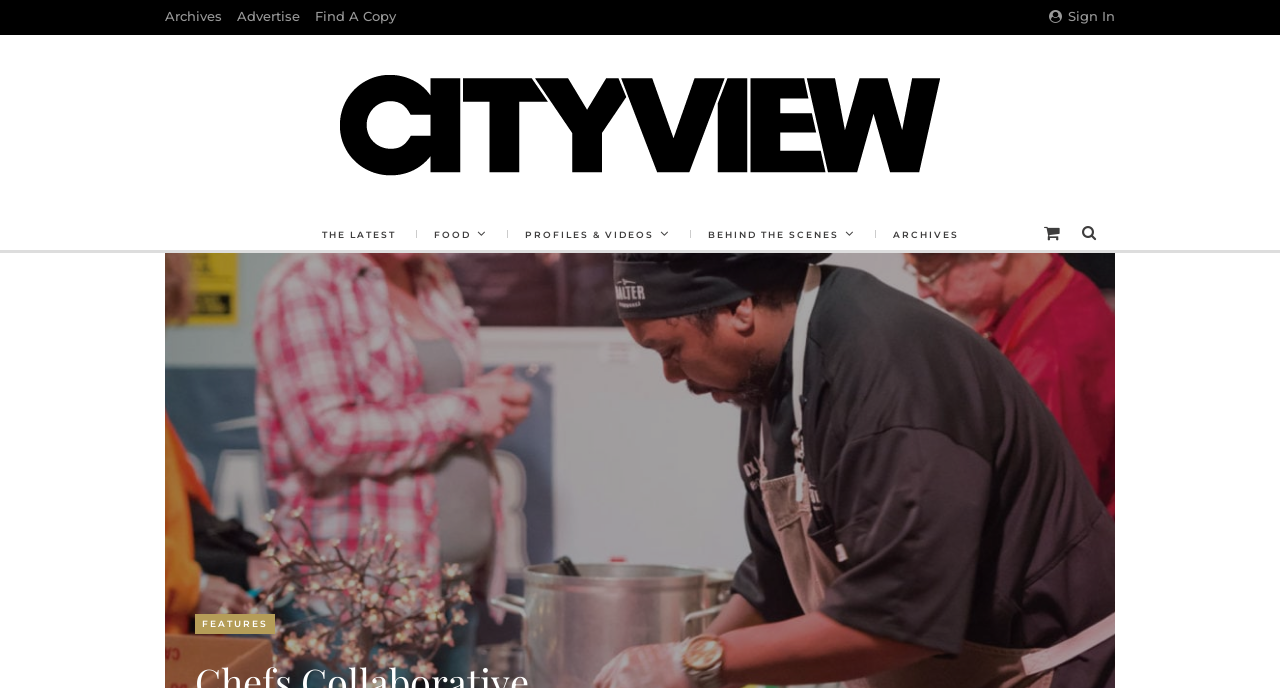Using the element description provided, determine the bounding box coordinates in the format (top-left x, top-left y, bottom-right x, bottom-right y). Ensure that all values are floating point numbers between 0 and 1. Element description: Archives

[0.129, 0.012, 0.173, 0.035]